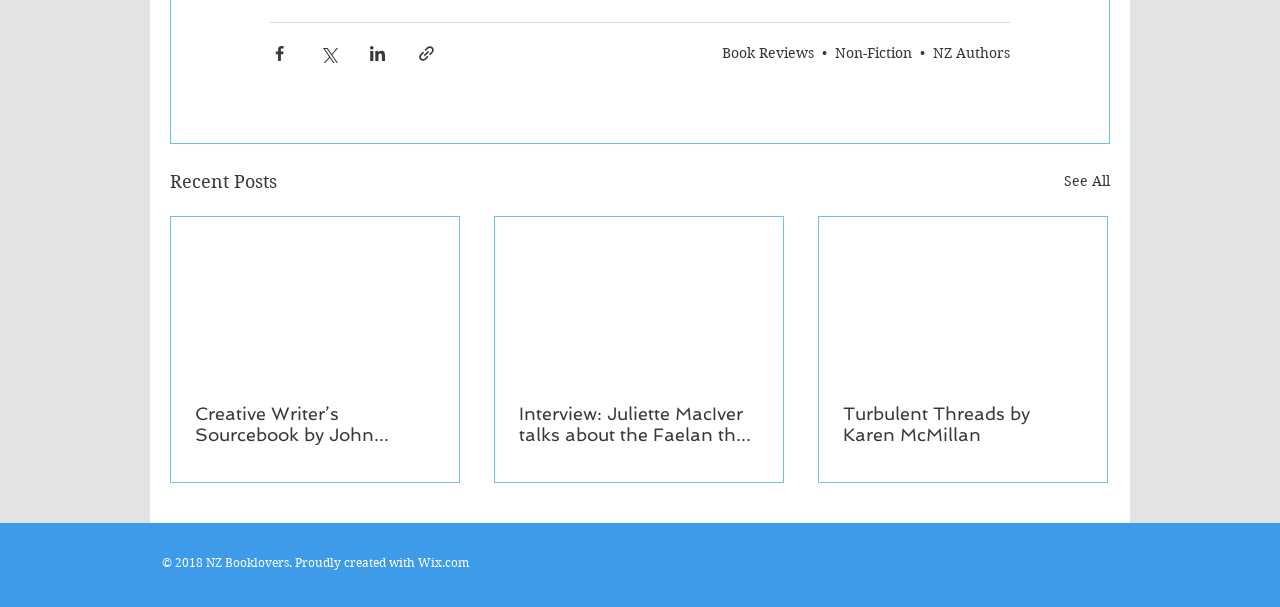Extract the bounding box for the UI element that matches this description: "Book Reviews".

[0.564, 0.072, 0.636, 0.101]